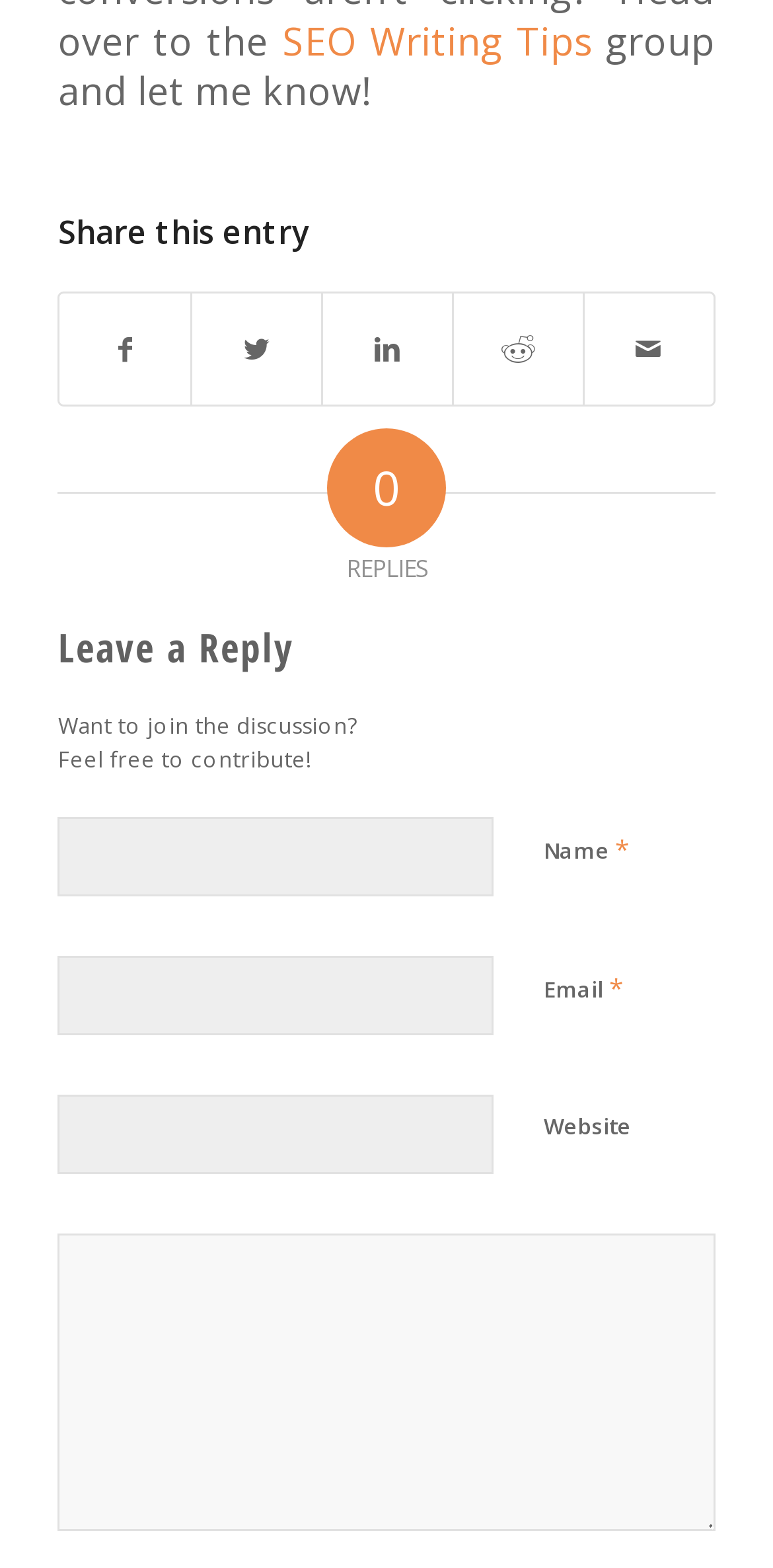Based on the image, please respond to the question with as much detail as possible:
What is the label of the first textbox?

The first textbox has a label 'Name *', which indicates that it is a required field for the user to input their name.